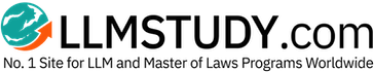What is the focus of the website according to the slogan?
Refer to the image and provide a thorough answer to the question.

The slogan 'No. 1 Site for LLM and Master of Laws Programs Worldwide' clearly indicates that the website is focused on providing information and resources for prospective students interested in Master of Laws (LLM) programs across the globe.